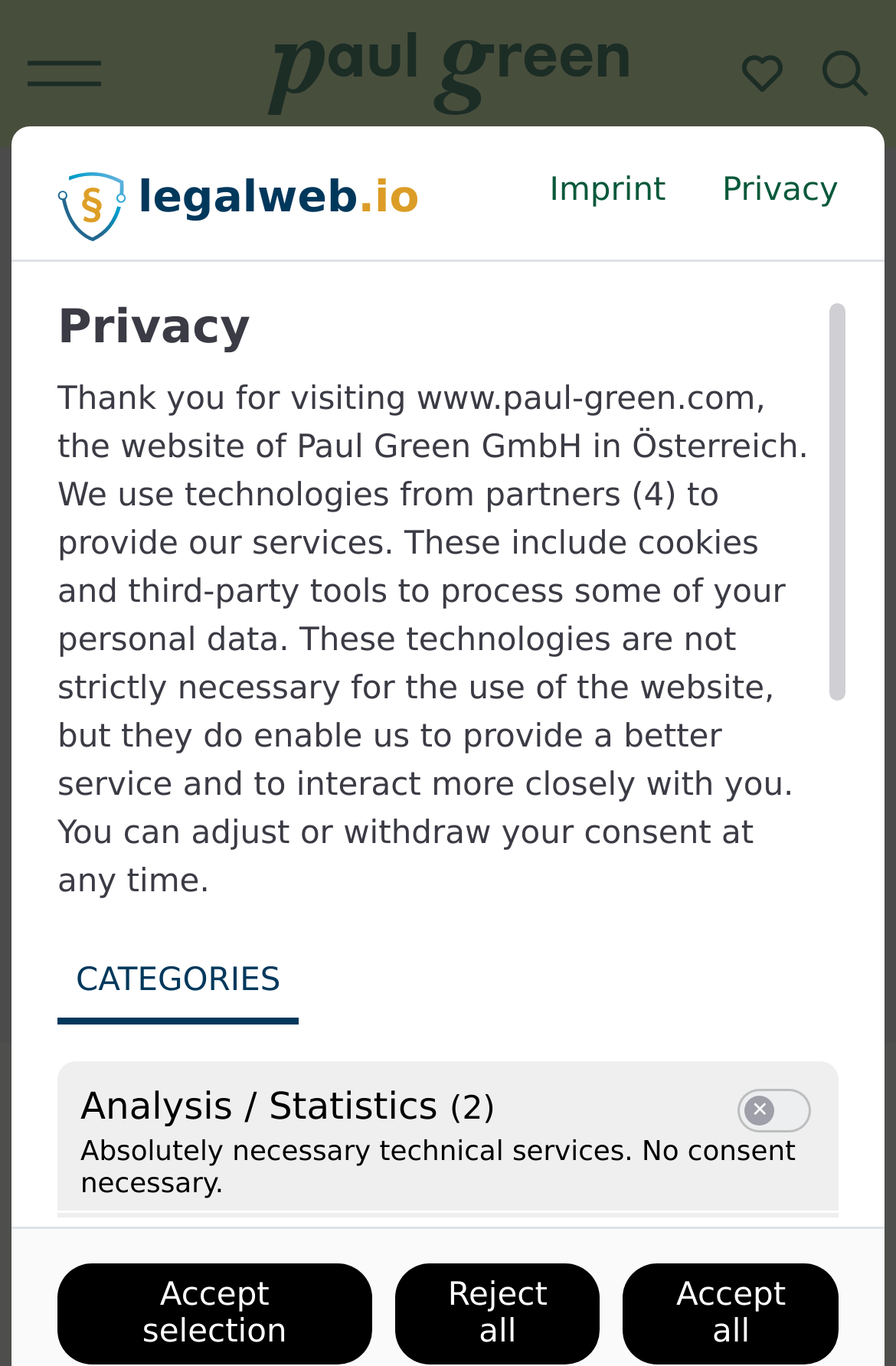Kindly determine the bounding box coordinates of the area that needs to be clicked to fulfill this instruction: "Add product to favorites".

[0.846, 0.135, 0.959, 0.209]